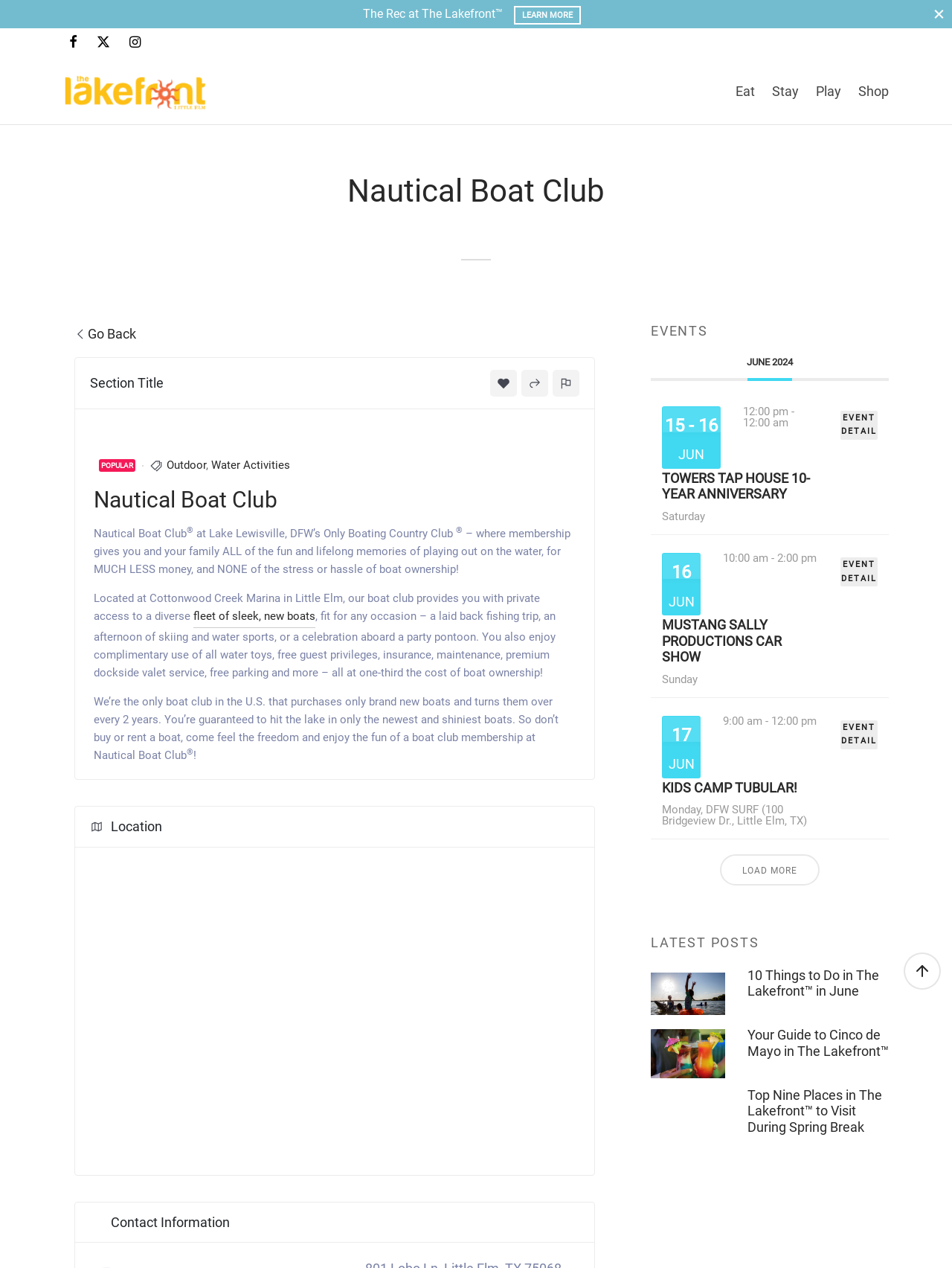Could you please study the image and provide a detailed answer to the question:
What is the purpose of the boat club?

I inferred the answer by reading the text '– where membership gives you and your family ALL of the fun and lifelong memories of playing out on the water, for MUCH LESS money, and NONE of the stress or hassle of boat ownership!' which suggests that the boat club provides an alternative to boat ownership.